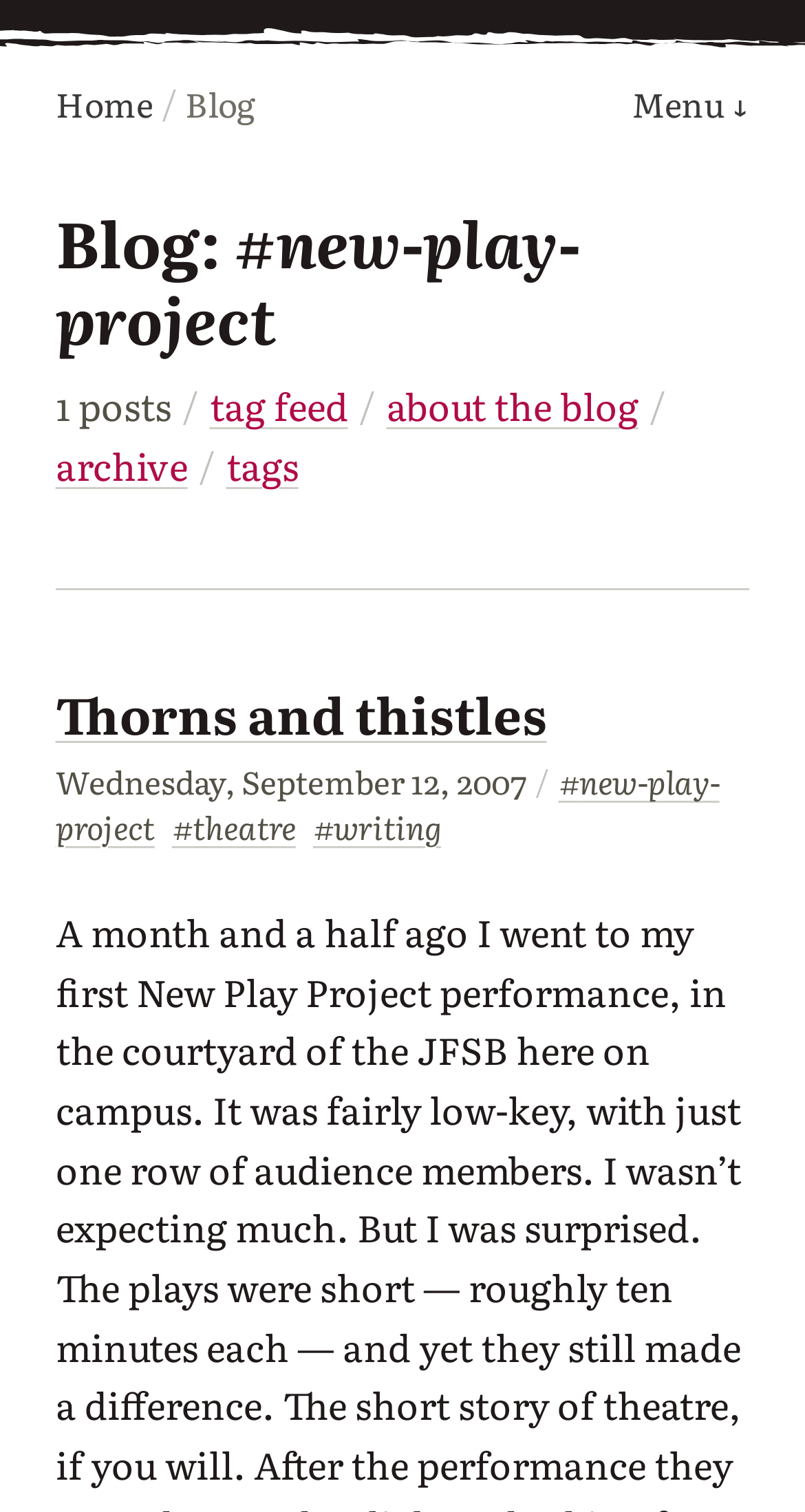Please determine the bounding box coordinates of the element to click in order to execute the following instruction: "open the menu". The coordinates should be four float numbers between 0 and 1, specified as [left, top, right, bottom].

[0.785, 0.056, 0.931, 0.082]